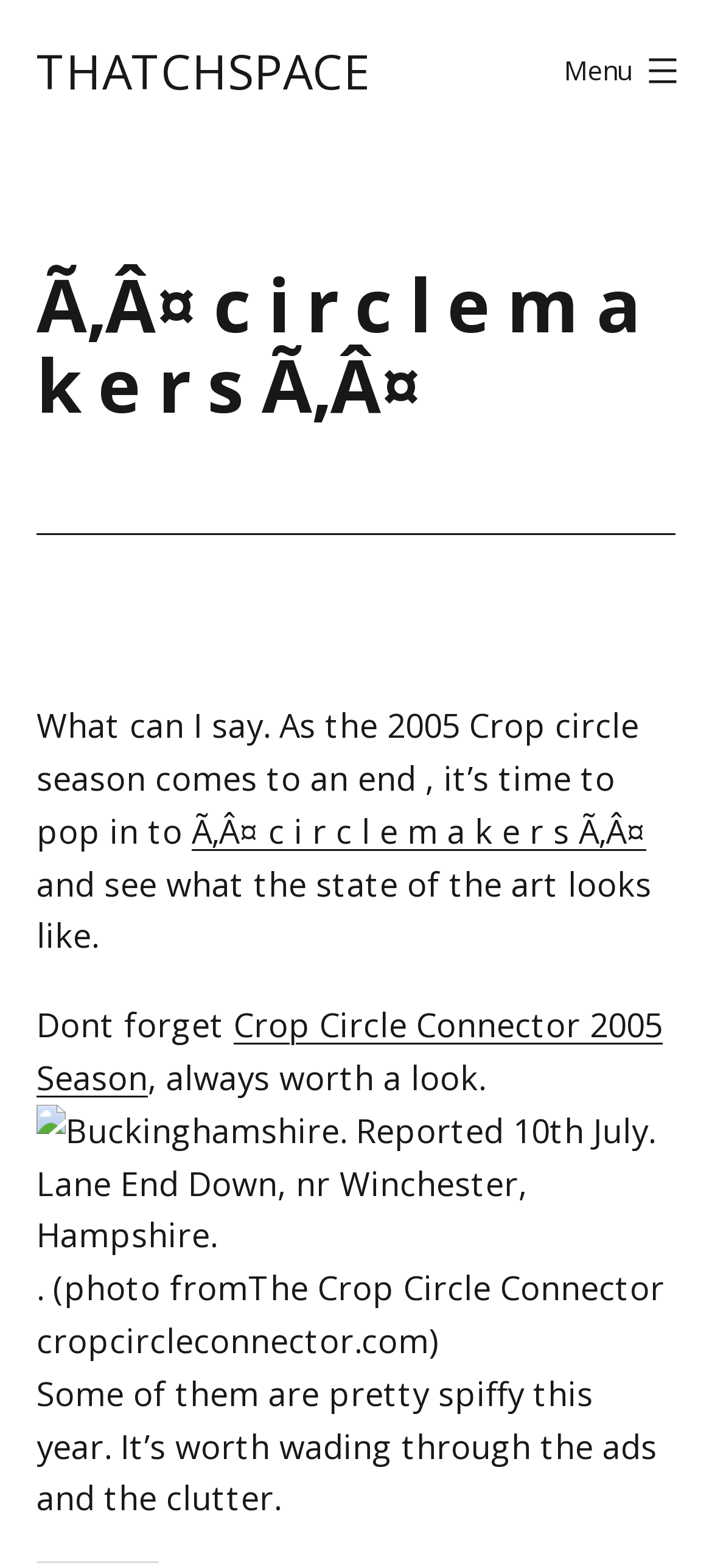What is the topic of the webpage?
Based on the image, answer the question with a single word or brief phrase.

Crop circles